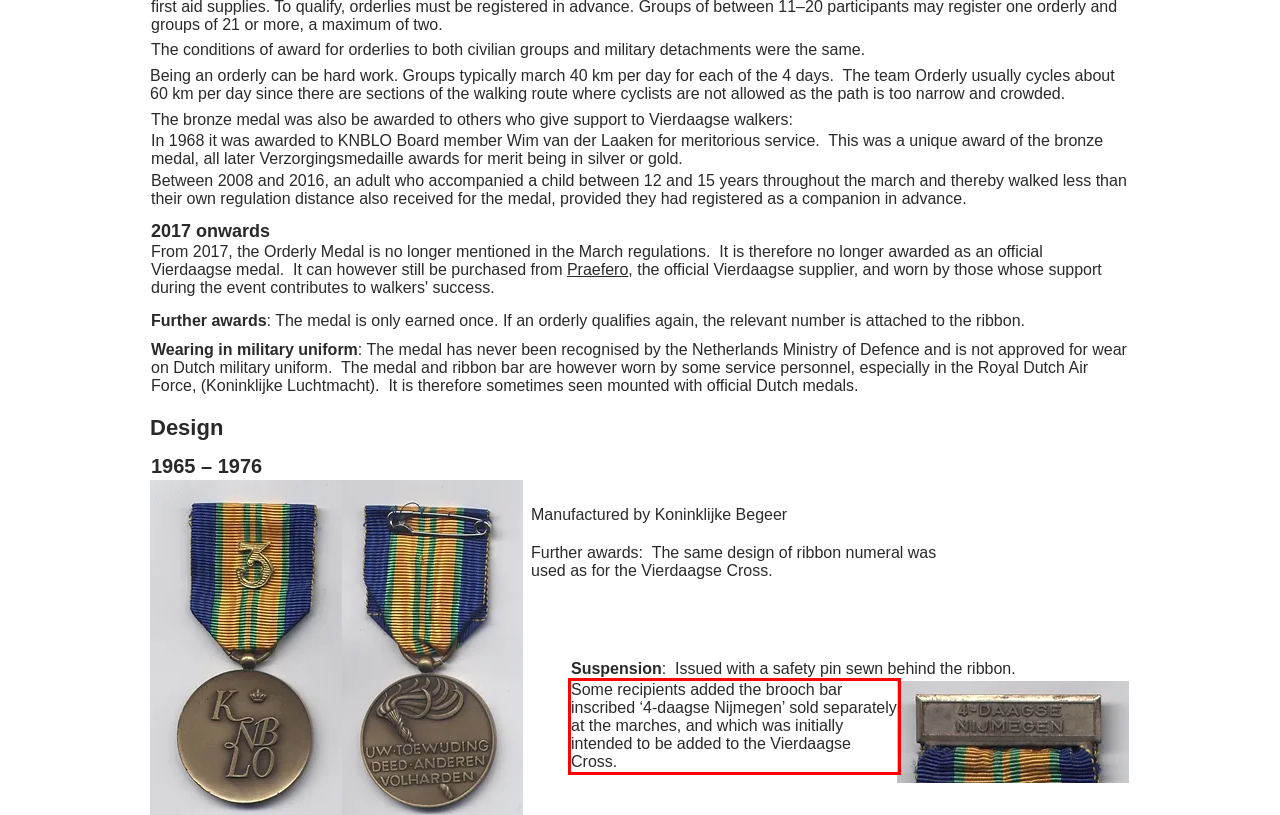Examine the screenshot of the webpage, locate the red bounding box, and perform OCR to extract the text contained within it.

Some recipients added the brooch bar inscribed ‘4-daagse Nijmegen’ sold separately at the marches, and which was initially intended to be added to the Vierdaagse Cross.